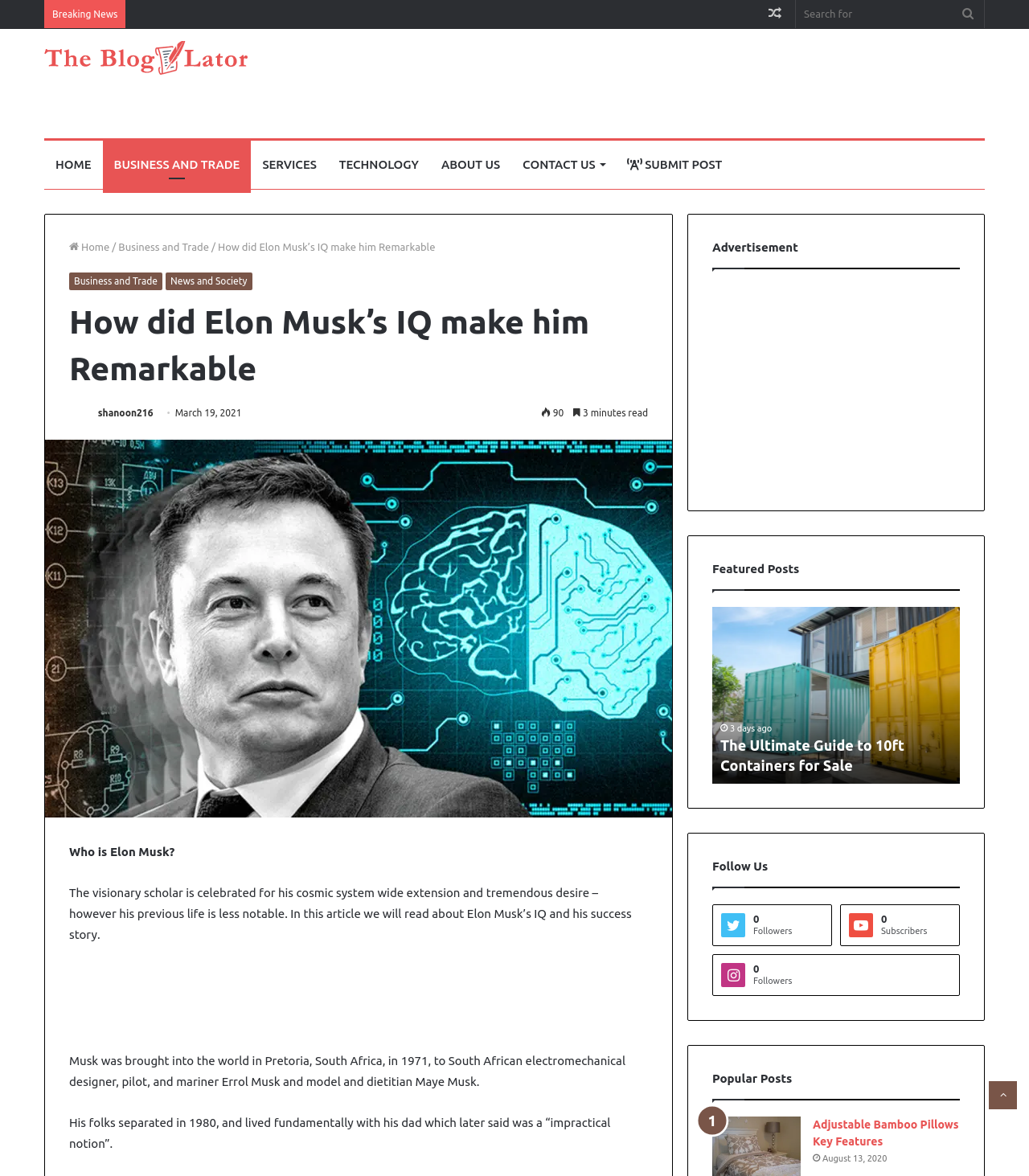Indicate the bounding box coordinates of the element that must be clicked to execute the instruction: "Read the article about Elon Musk's IQ". The coordinates should be given as four float numbers between 0 and 1, i.e., [left, top, right, bottom].

[0.067, 0.254, 0.63, 0.333]